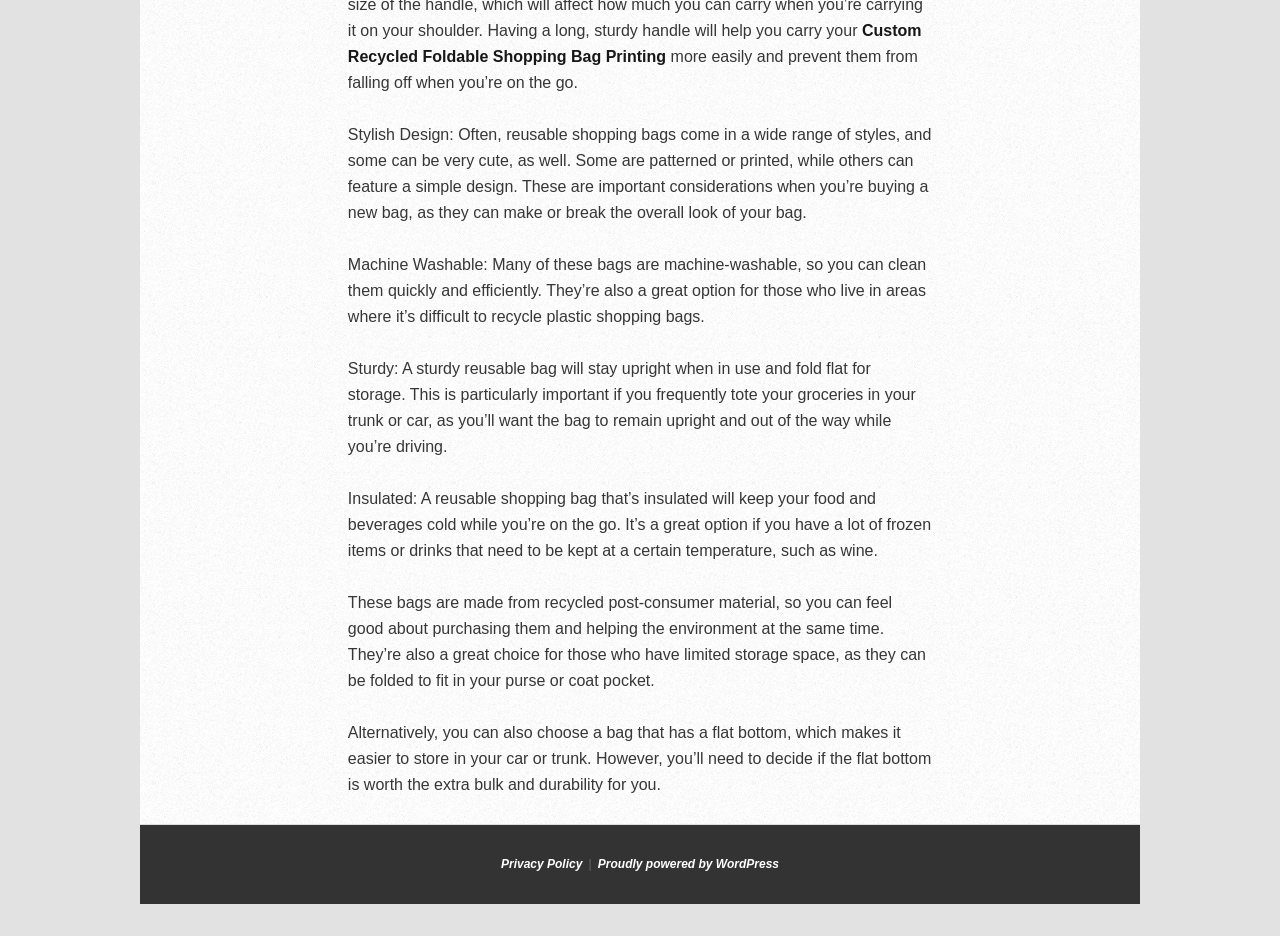Can reusable shopping bags be machine washed?
Use the information from the image to give a detailed answer to the question.

The webpage states that many reusable shopping bags are machine washable, making it easy to clean them quickly and efficiently.